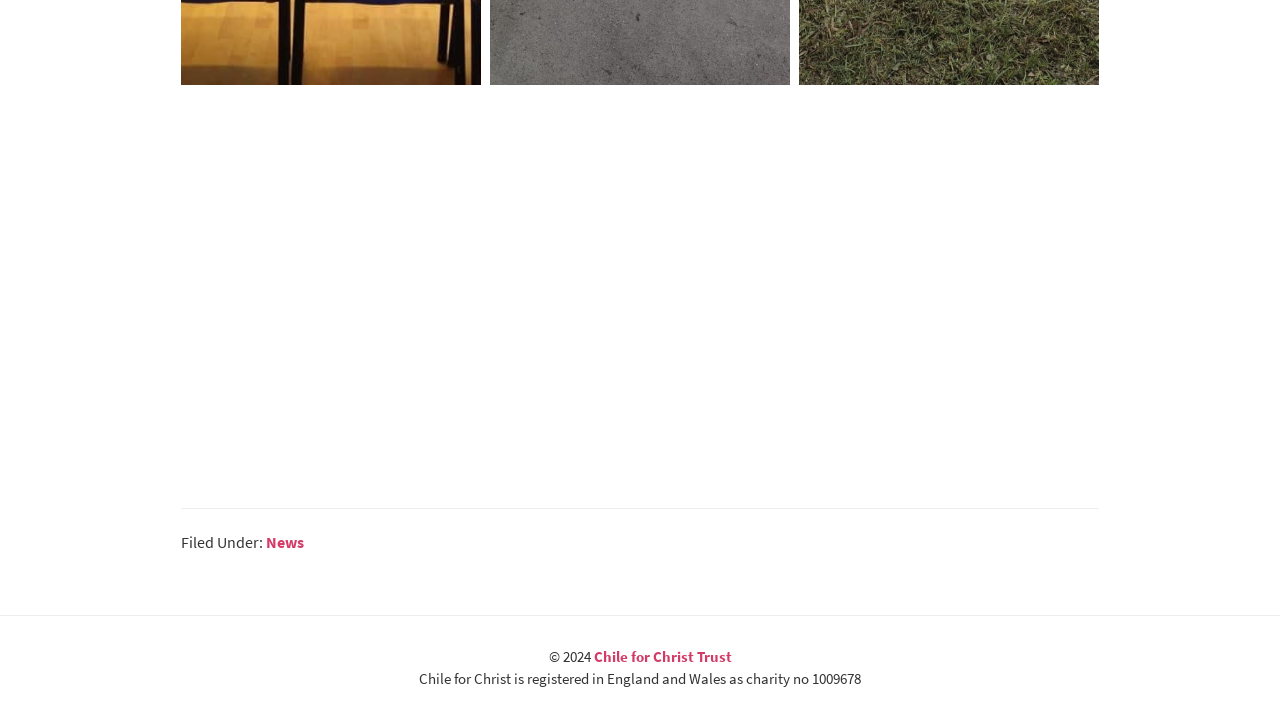Use a single word or phrase to respond to the question:
What is the position of the figure element on the webpage?

Top center